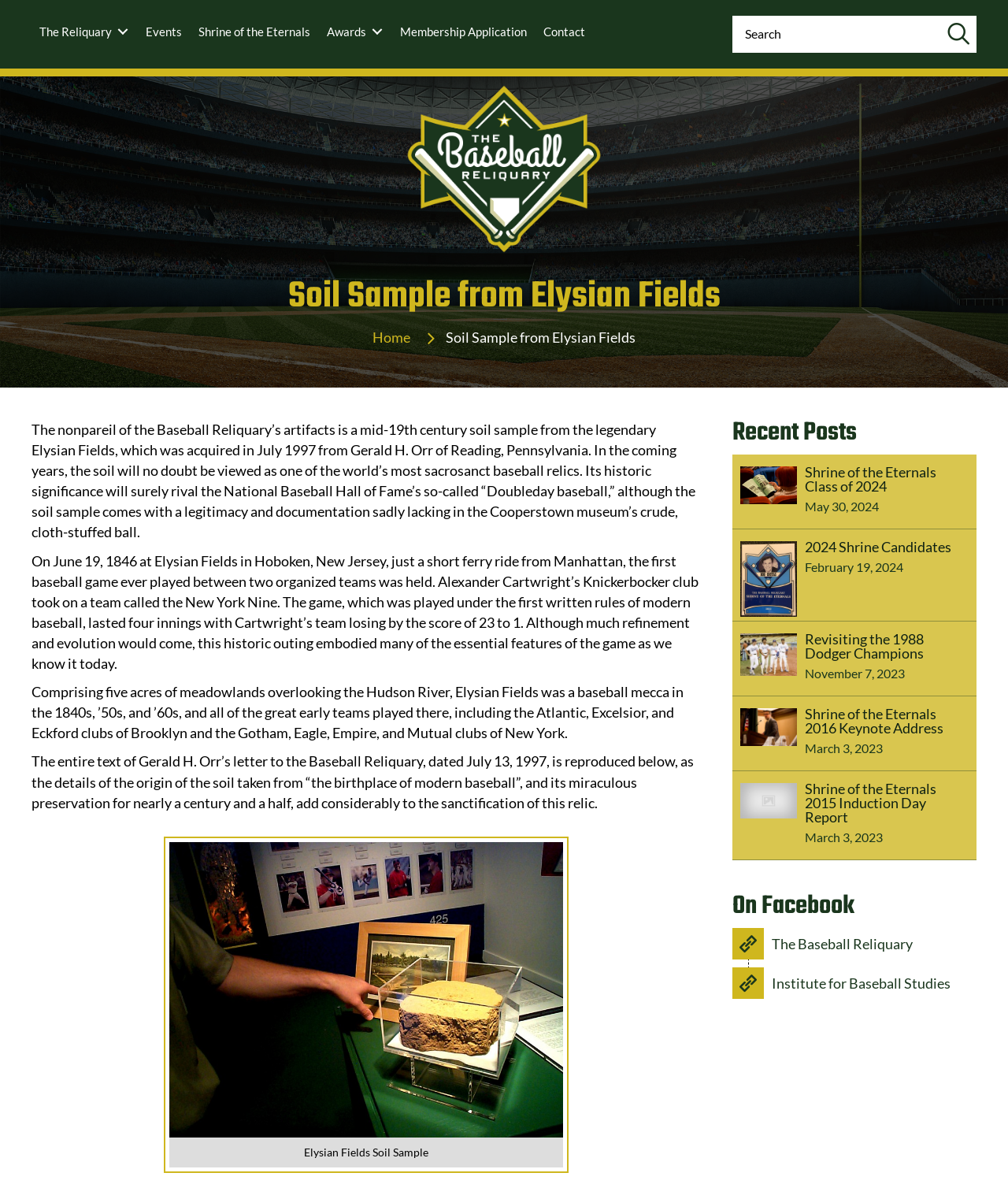Please identify the bounding box coordinates of where to click in order to follow the instruction: "Check recent posts".

[0.727, 0.354, 0.969, 0.377]